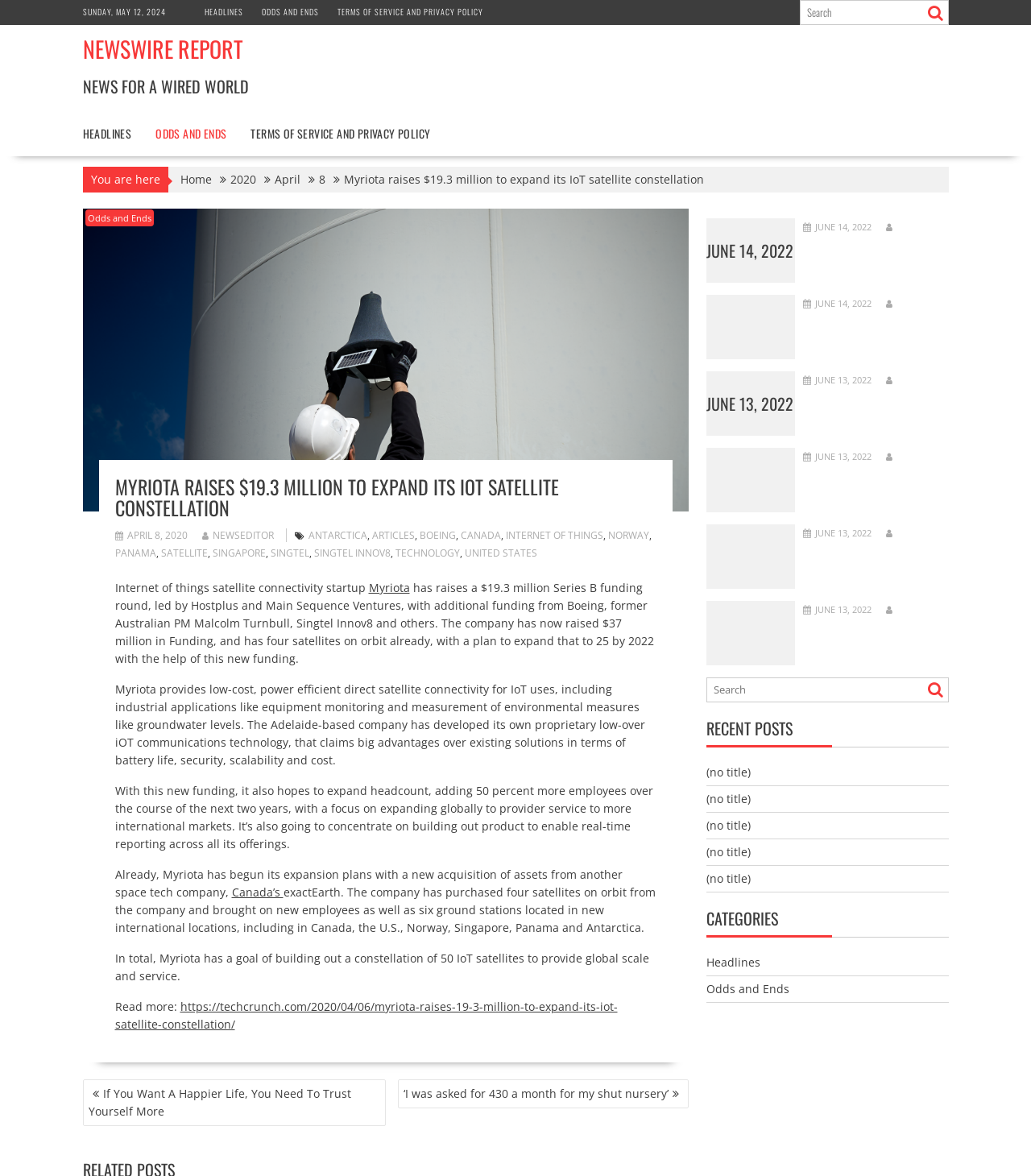Show the bounding box coordinates for the element that needs to be clicked to execute the following instruction: "Go to NewsWire Report". Provide the coordinates in the form of four float numbers between 0 and 1, i.e., [left, top, right, bottom].

[0.08, 0.027, 0.236, 0.055]